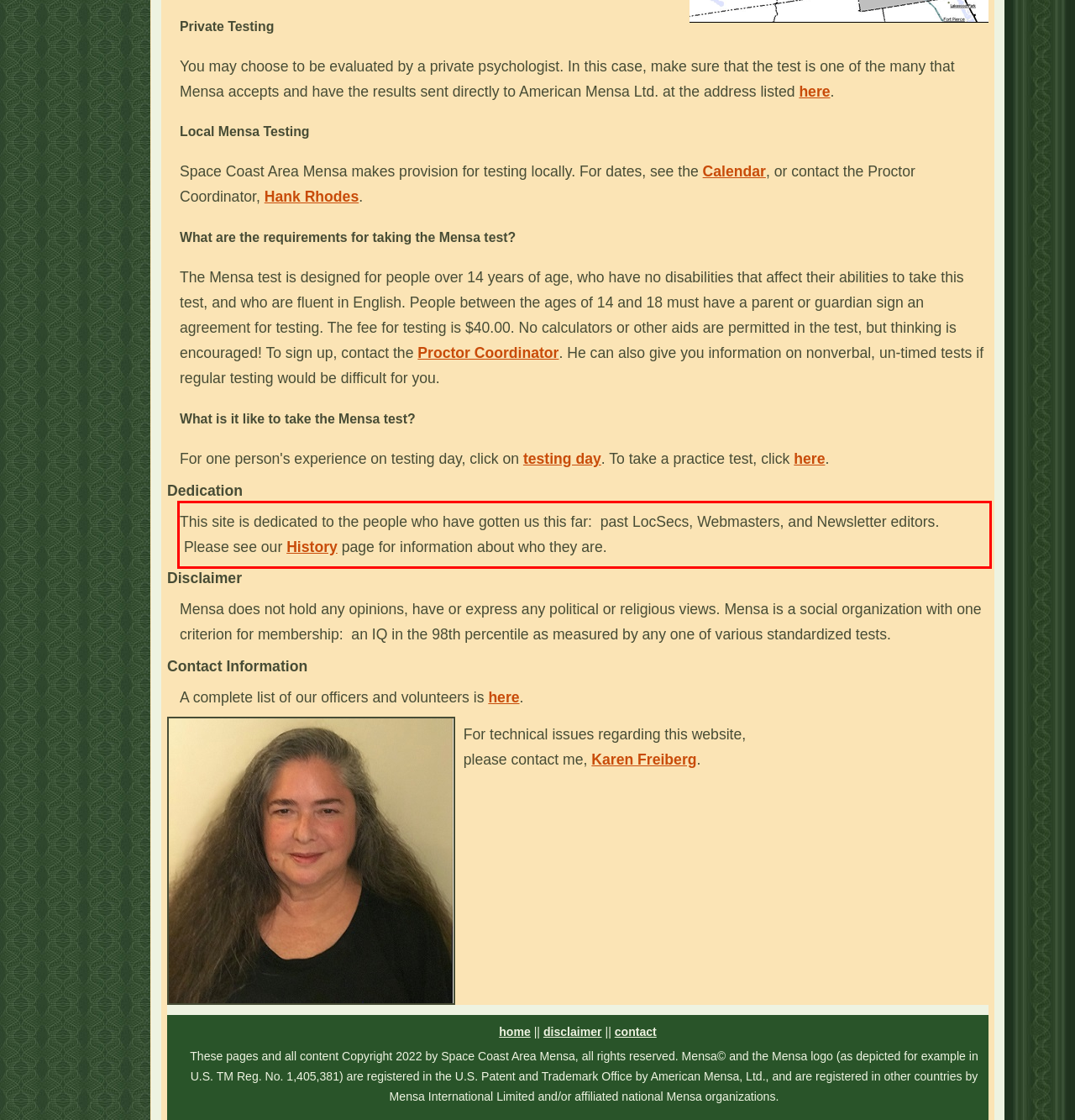Look at the webpage screenshot and recognize the text inside the red bounding box.

This site is dedicated to the people who have gotten us this far: past LocSecs, Webmasters, and Newsletter editors. Please see our History page for information about who they are.